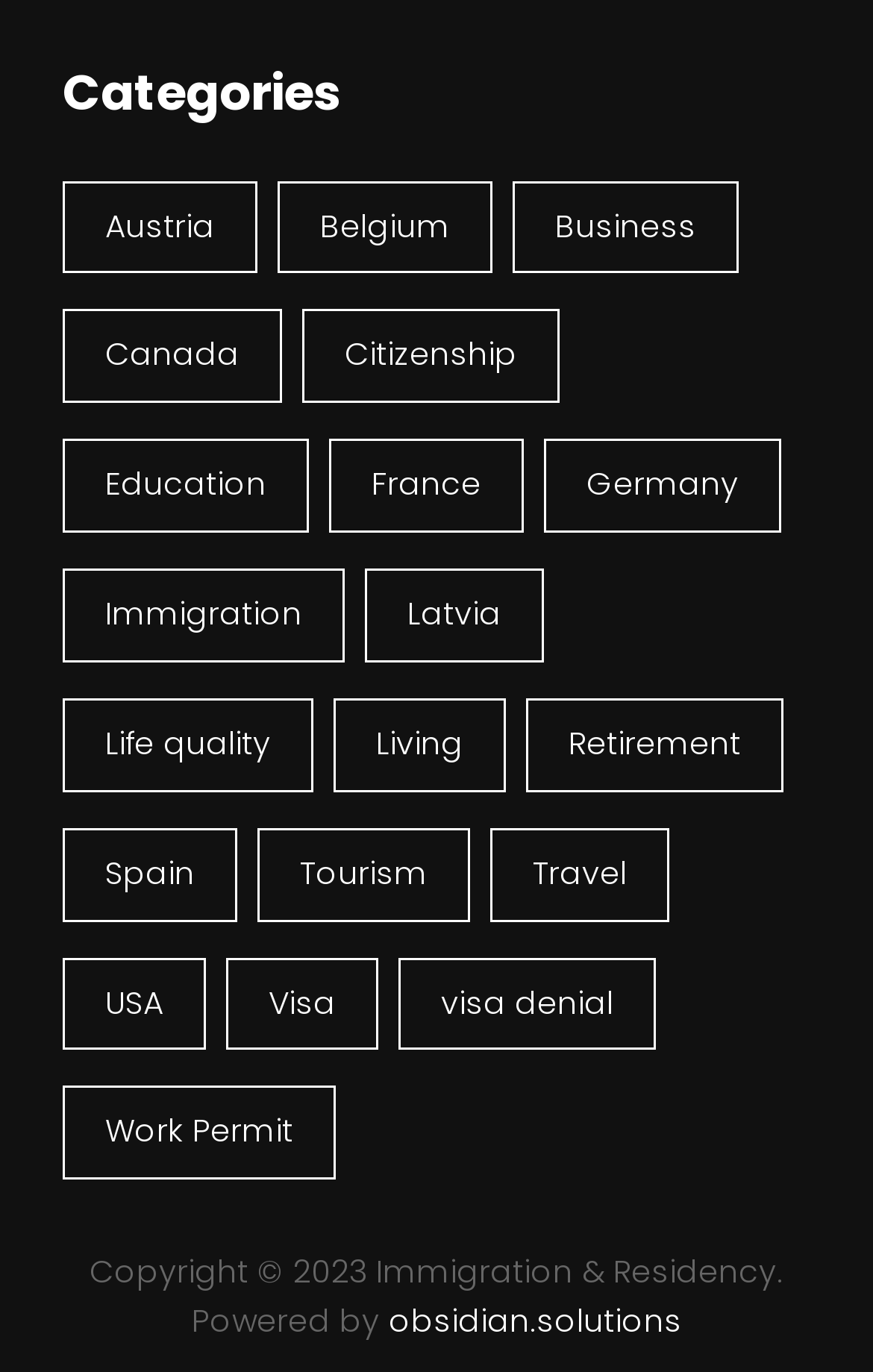Refer to the image and provide an in-depth answer to the question: 
How many categories are listed?

I counted the number of links under the 'Categories' heading, and there are 27 links, each representing a category.